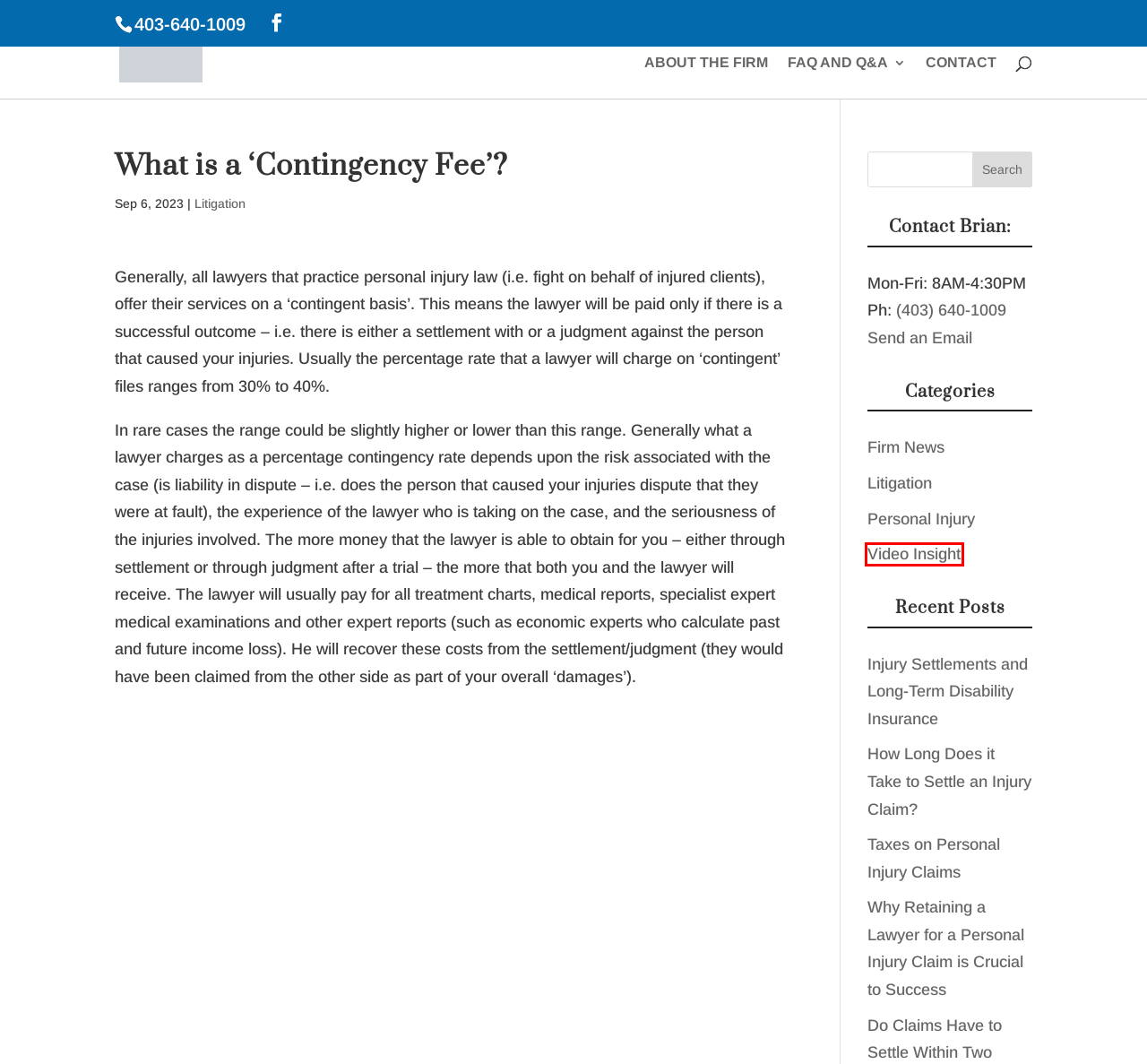You have a screenshot of a webpage with a red rectangle bounding box around an element. Identify the best matching webpage description for the new page that appears after clicking the element in the bounding box. The descriptions are:
A. Taxes on Personal Injury Claims - Conway Law Calgary
B. Firm News Archives - Conway Law - Personal Injury Lawfirm in Calgary
C. Litigation Archives - Conway Law - Personal Injury Lawfirm in Calgary
D. Personal Injury Lawyer in Calgary Specializing in Brain Injuries and Auto
E. Why Retaining a Lawyer for a Personal Injury Claim is Crucial to Success - Conway Law Calgary
F. Video Insight Archives - Conway Law - Personal Injury Lawfirm in Calgary
G. Personal Injury Questions and Answers in Alberta | Conway Law
H. Conway Injury Law: Personal Injury and Brain Injuries | Calgary, AB

F